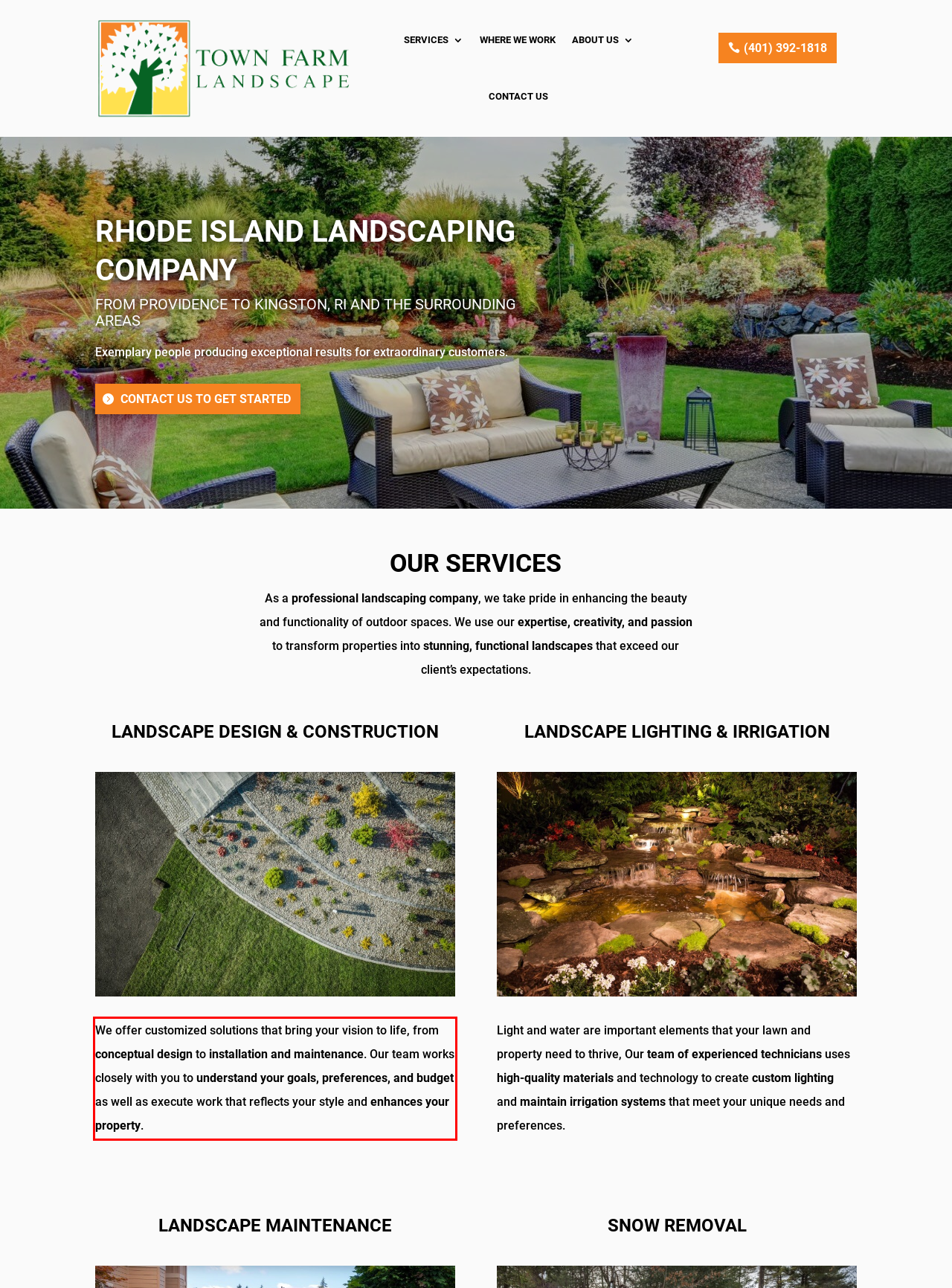With the provided screenshot of a webpage, locate the red bounding box and perform OCR to extract the text content inside it.

We offer customized solutions that bring your vision to life, from conceptual design to installation and maintenance. Our team works closely with you to understand your goals, preferences, and budget as well as execute work that reflects your style and enhances your property.